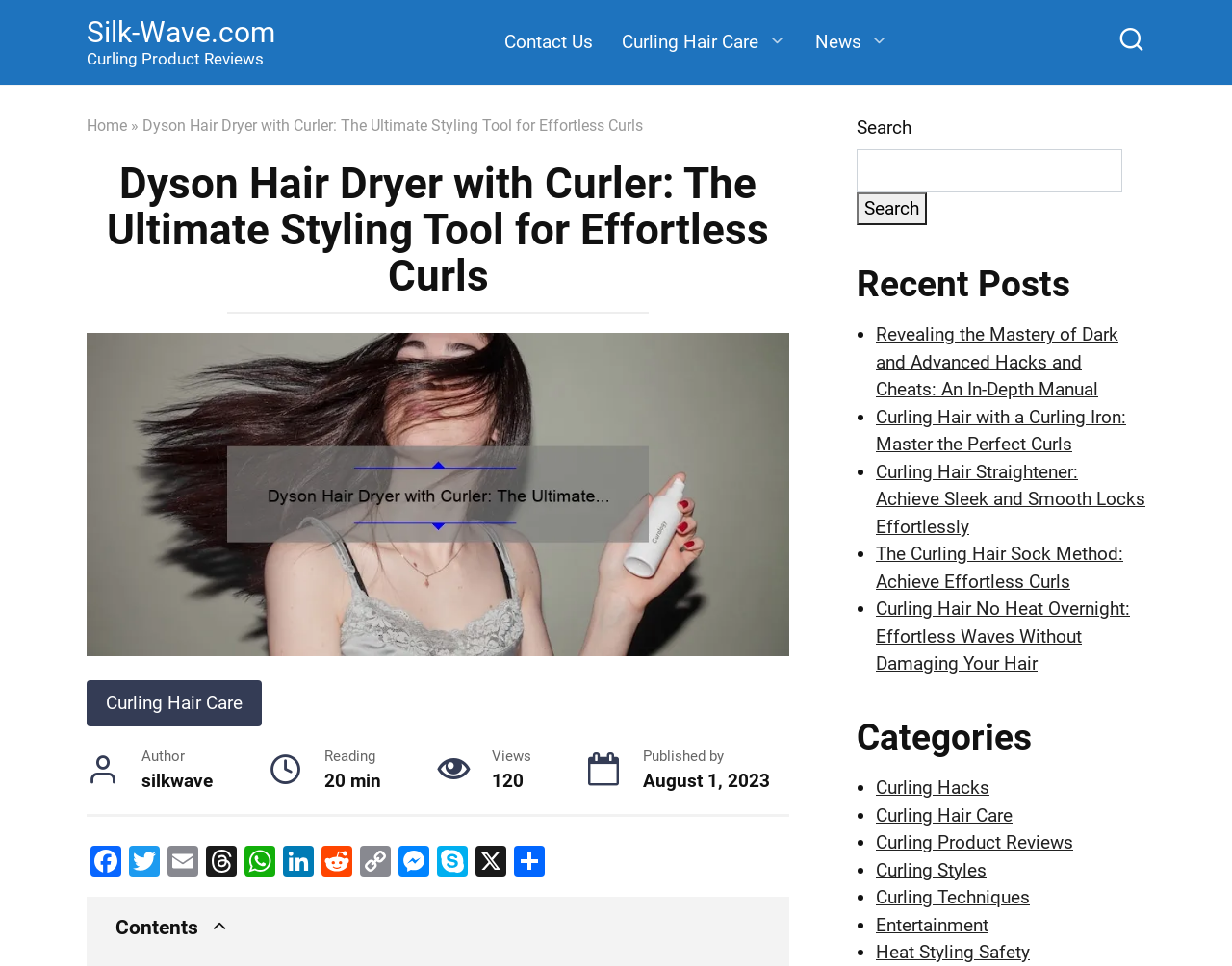Could you highlight the region that needs to be clicked to execute the instruction: "Share the article on Facebook"?

[0.07, 0.876, 0.102, 0.913]